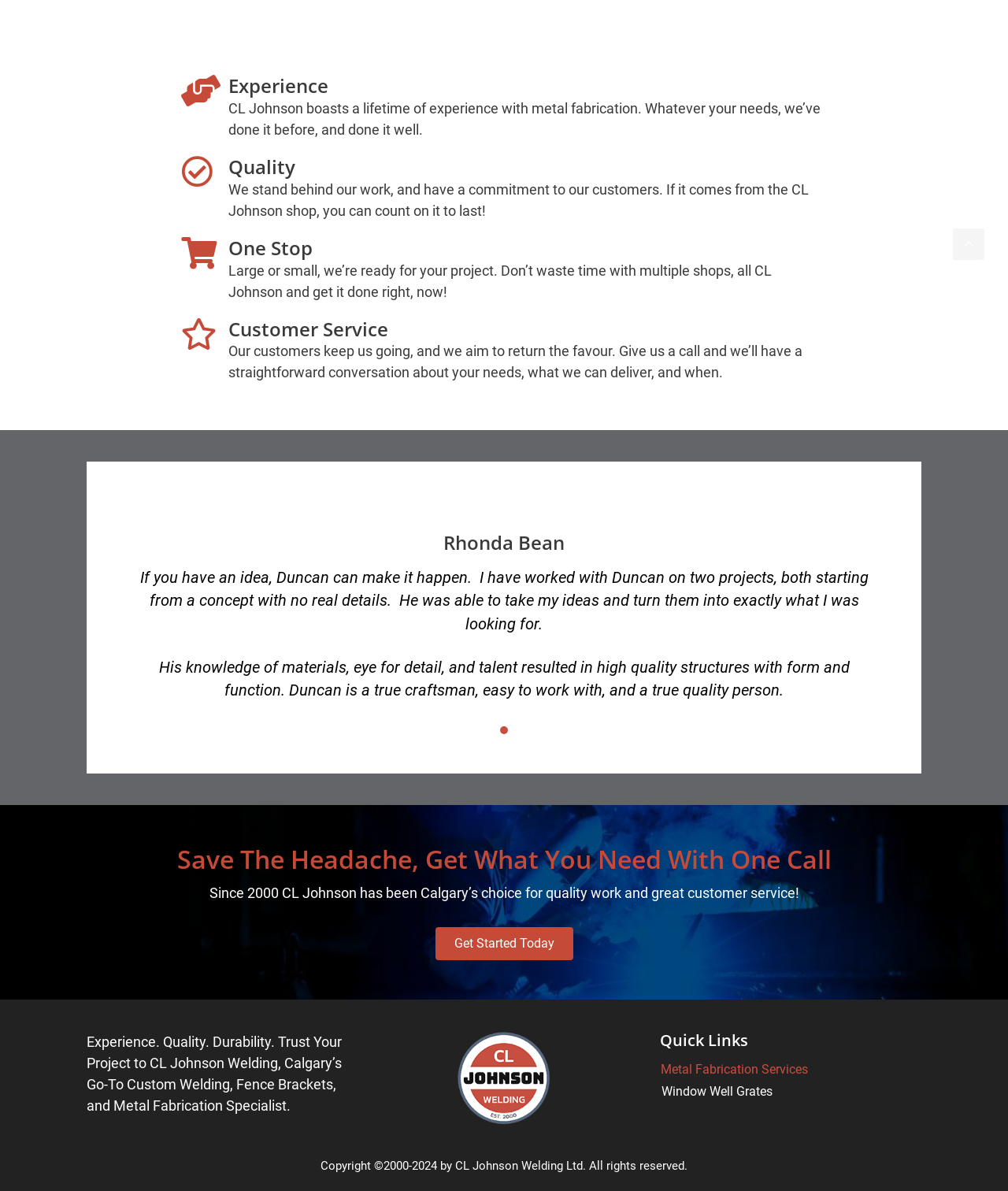What is the name of the person who provided a testimonial?
Look at the image and answer the question with a single word or phrase.

Rhonda Bean